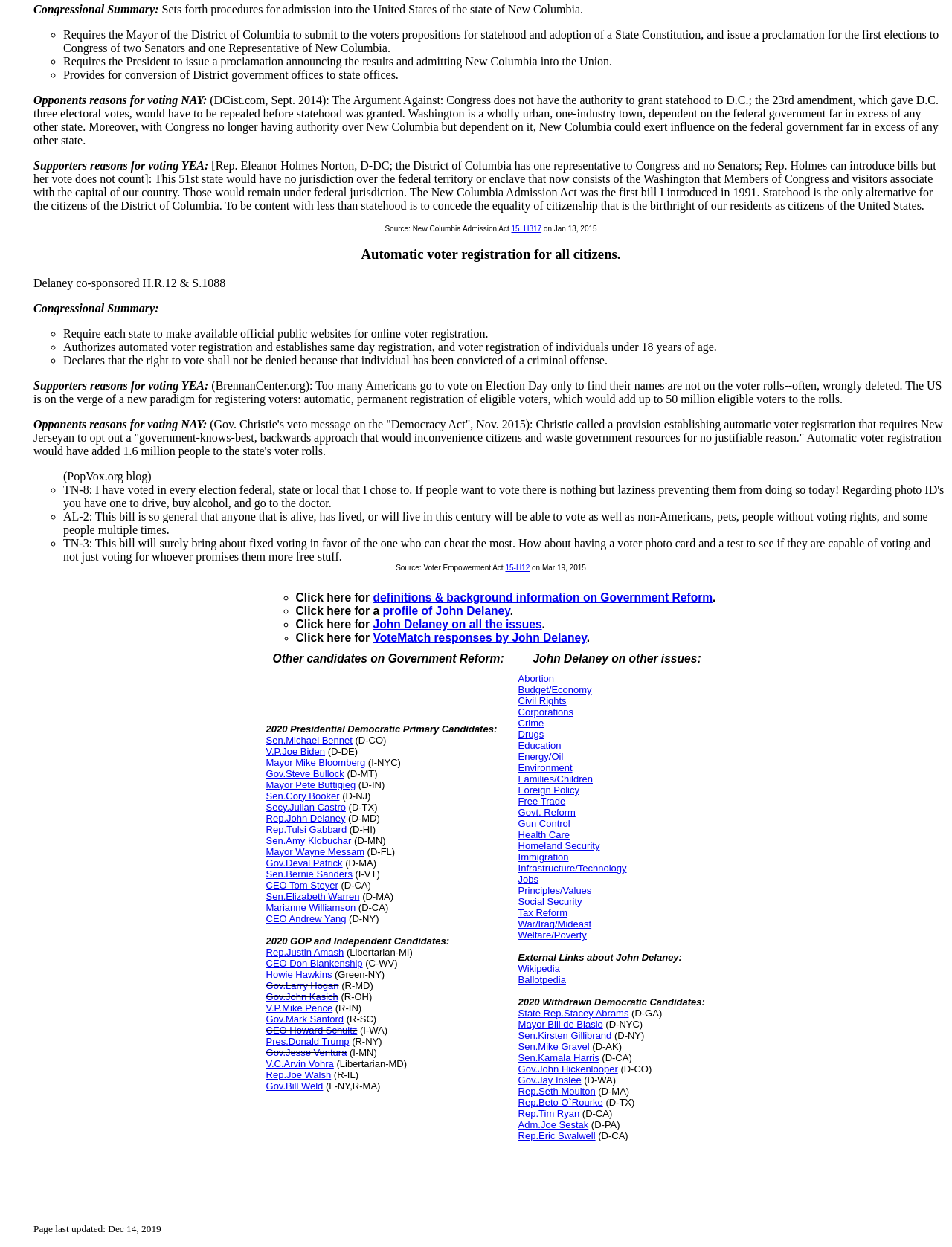Please examine the image and answer the question with a detailed explanation:
What is the date of the Voter Empowerment Act?

The date of the Voter Empowerment Act is Mar 19, 2015, as stated in the text 'Source: Voter Empowerment Act on Mar 19, 2015'.